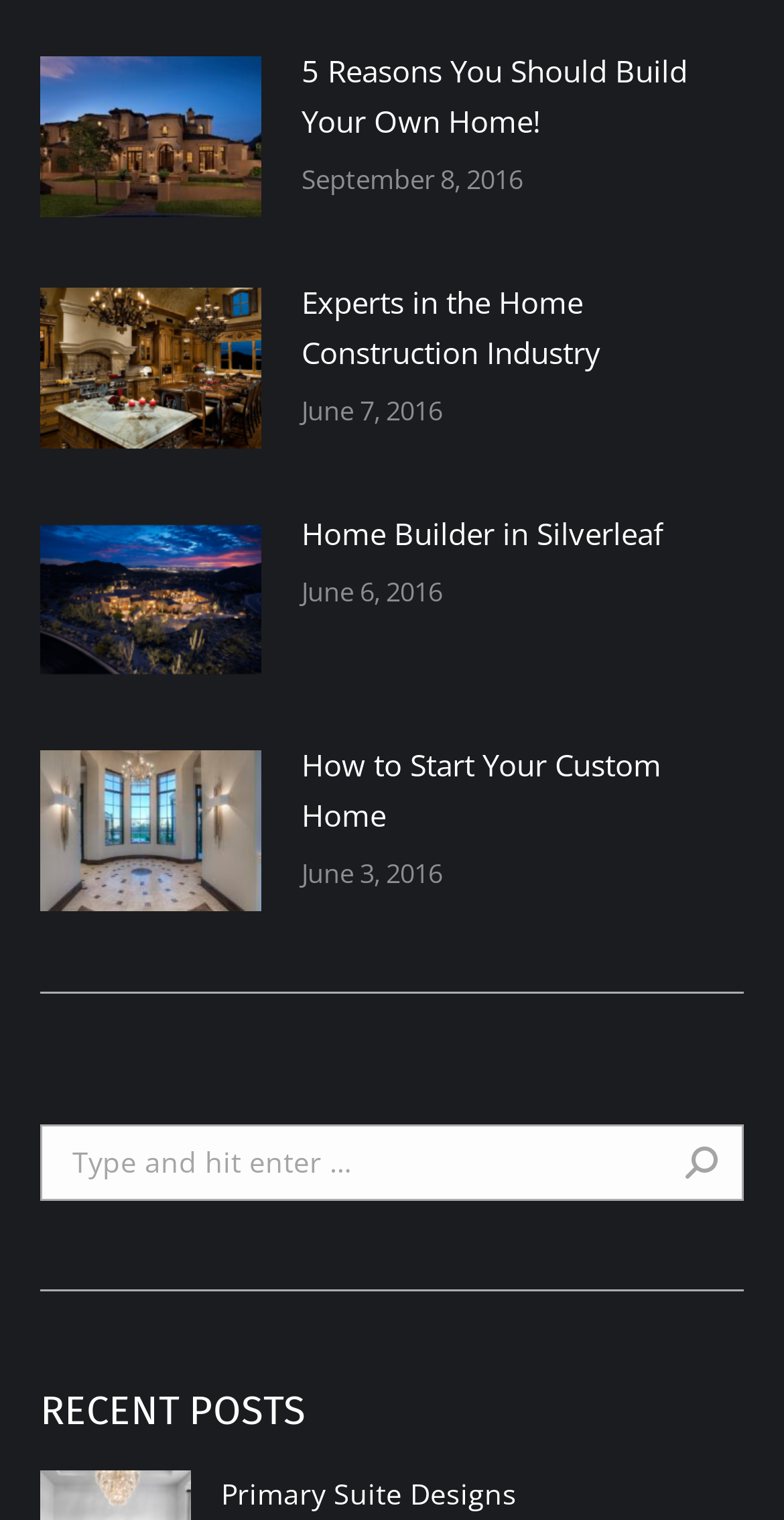Identify the bounding box coordinates of the element that should be clicked to fulfill this task: "Click on 'GO!' button". The coordinates should be provided as four float numbers between 0 and 1, i.e., [left, top, right, bottom].

[0.818, 0.739, 0.921, 0.789]